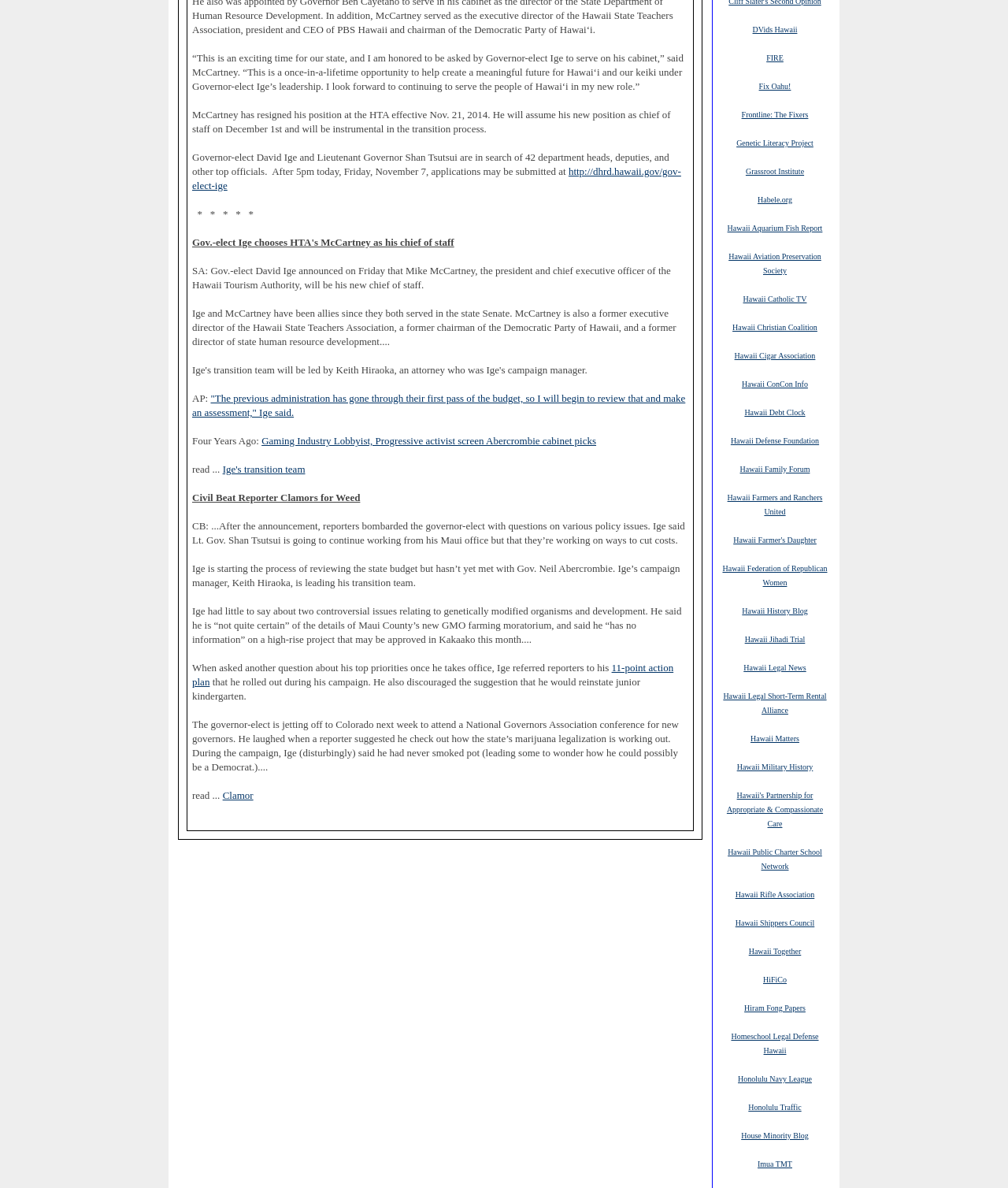Please find the bounding box coordinates (top-left x, top-left y, bottom-right x, bottom-right y) in the screenshot for the UI element described as follows: http://dhrd.hawaii.gov/gov-elect-ige

[0.191, 0.139, 0.676, 0.161]